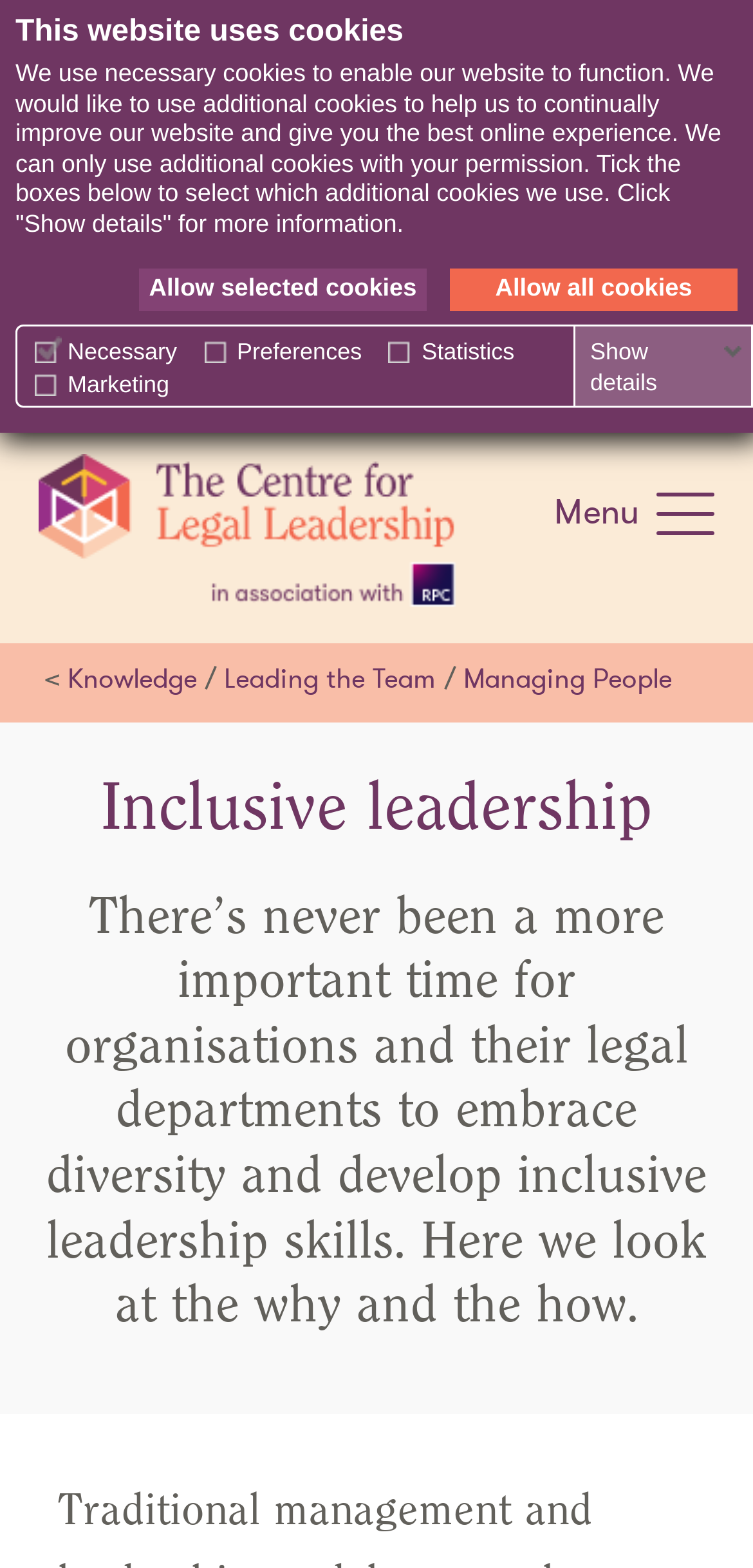Describe all significant elements and features of the webpage.

The webpage is focused on the topic of inclusive leadership, with a prominent heading at the top center of the page. Below the heading, there is a section about cookies, which includes a brief description of the different types of cookies used on the website, such as necessary, preference, statistics, and marketing cookies. This section also includes checkboxes to select which types of cookies to allow.

To the right of the cookie section, there is a table with a row of checkboxes labeled "Necessary", "Preferences", "Statistics", and "Marketing", along with brief descriptions of each type of cookie. Below the table, there is a "Show details" link.

At the top right corner of the page, there is a menu button labeled "Menu" with a checkbox next to it. Above the menu button, there is an image of "The Centre for Legal Leadership".

Below the menu button, there is a navigation section with links to "Knowledge", "Leading the Team", and "Managing People", separated by forward slashes.

The main content of the page starts below the navigation section, with a heading that summarizes the importance of inclusive leadership for organizations and their legal departments.